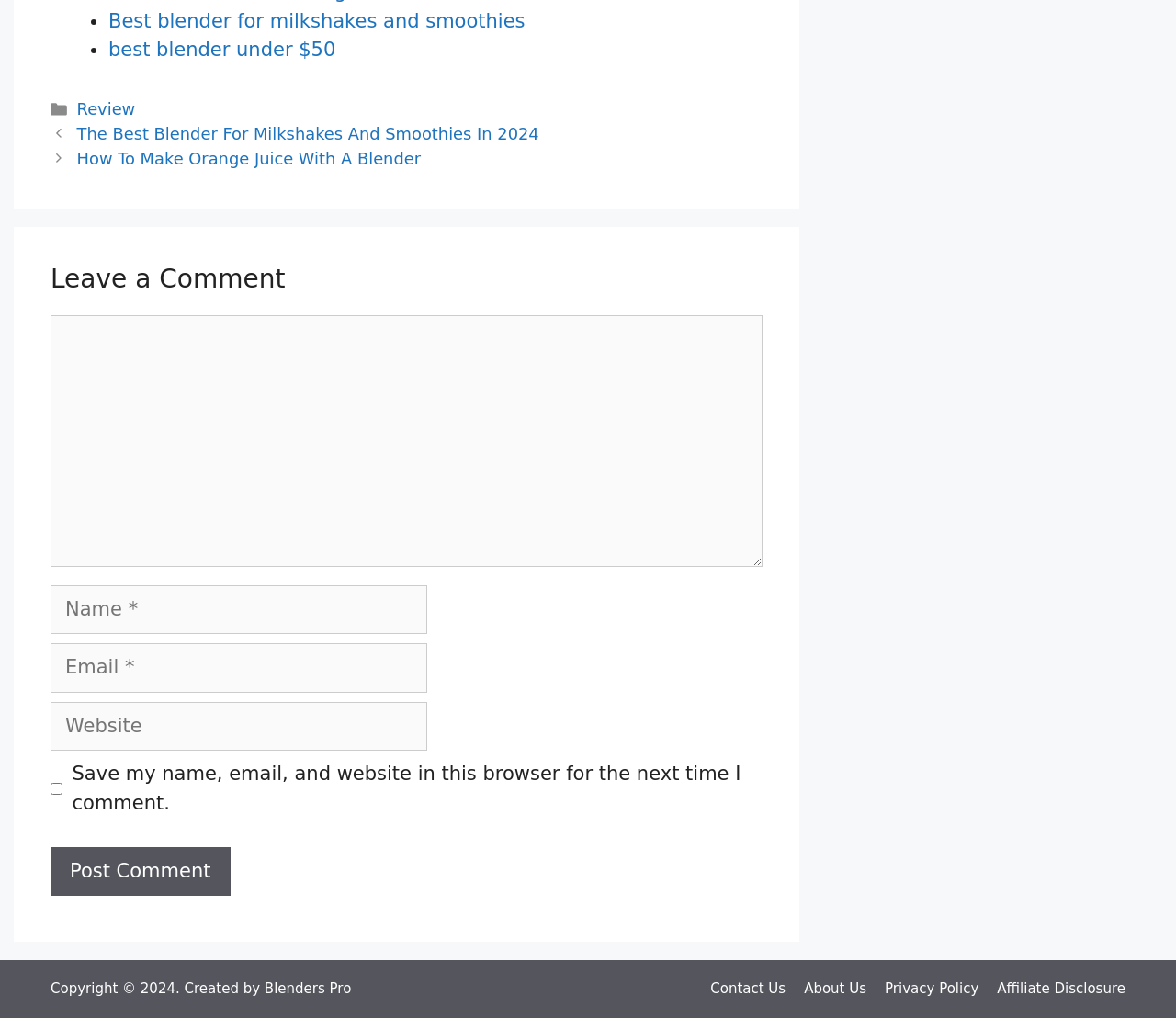Locate the bounding box coordinates of the element to click to perform the following action: 'Post a comment'. The coordinates should be given as four float values between 0 and 1, in the form of [left, top, right, bottom].

[0.043, 0.832, 0.196, 0.88]